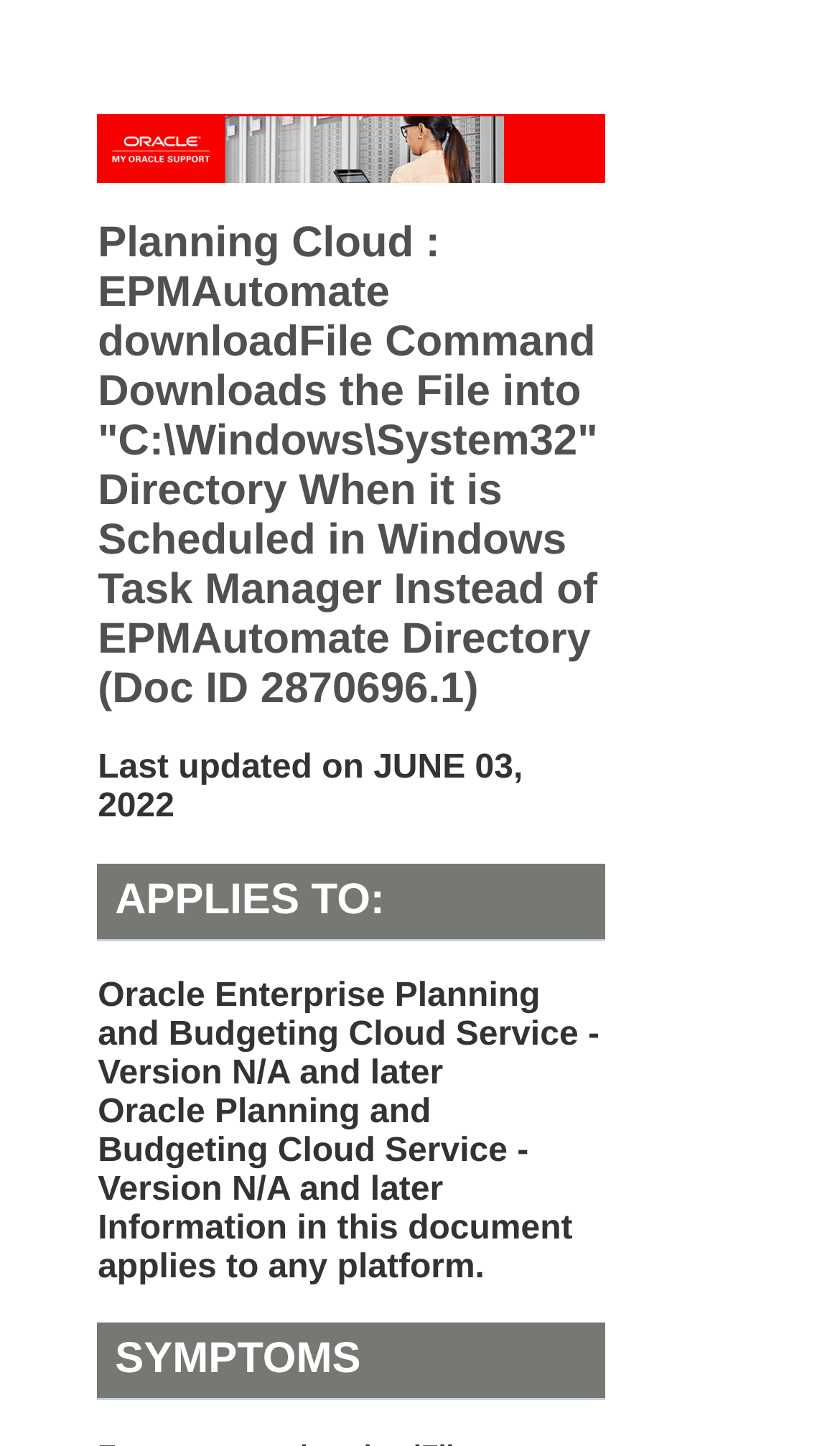Please locate and retrieve the main header text of the webpage.

Planning Cloud : EPMAutomate downloadFile Command Downloads the File into "C:\Windows\System32" Directory When it is Scheduled in Windows Task Manager Instead of EPMAutomate Directory (Doc ID 2870696.1)